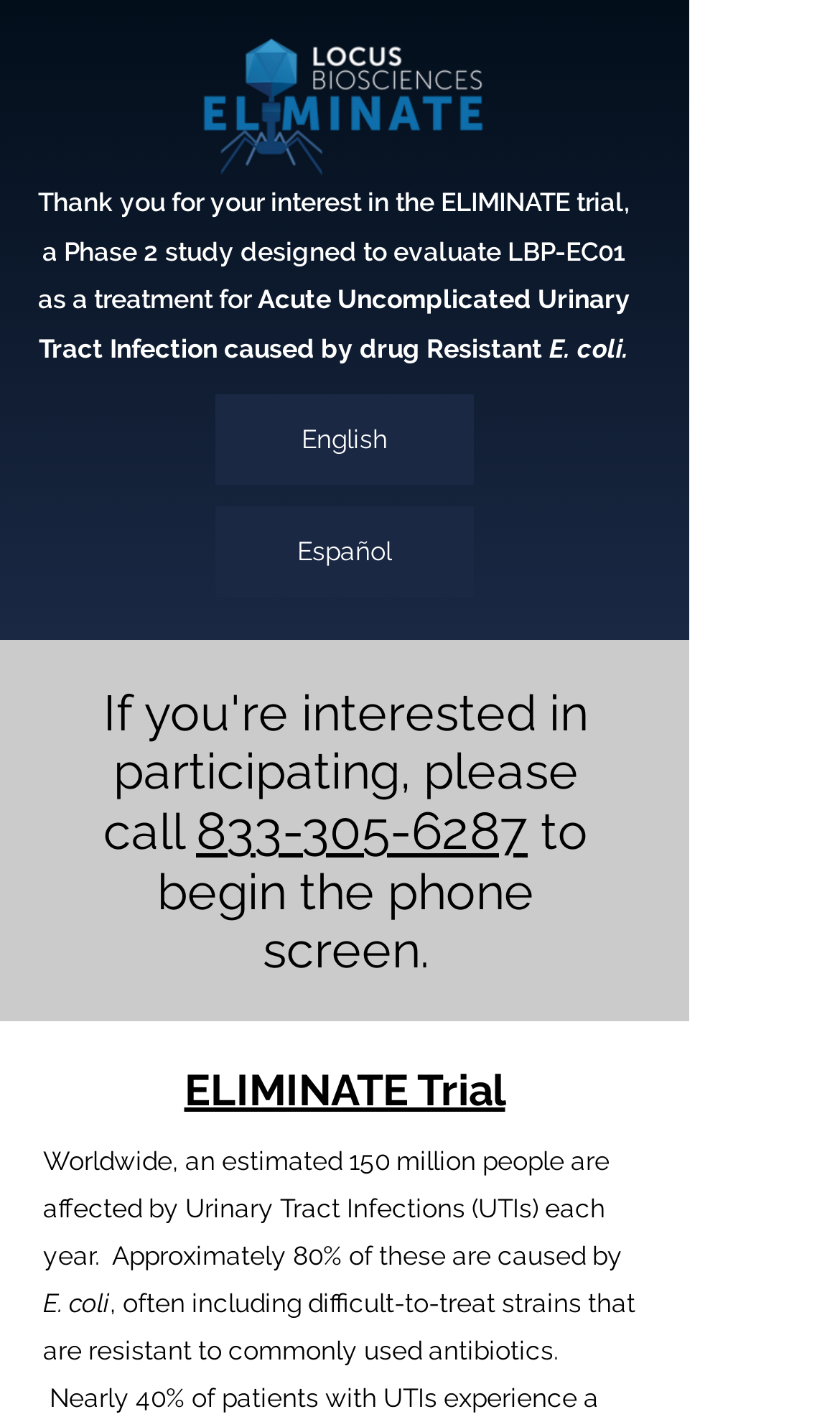Using the information from the screenshot, answer the following question thoroughly:
What percentage of UTIs are caused by E. coli?

Based on the webpage, Approximately 80% of Urinary Tract Infections (UTIs) are caused by E. coli.